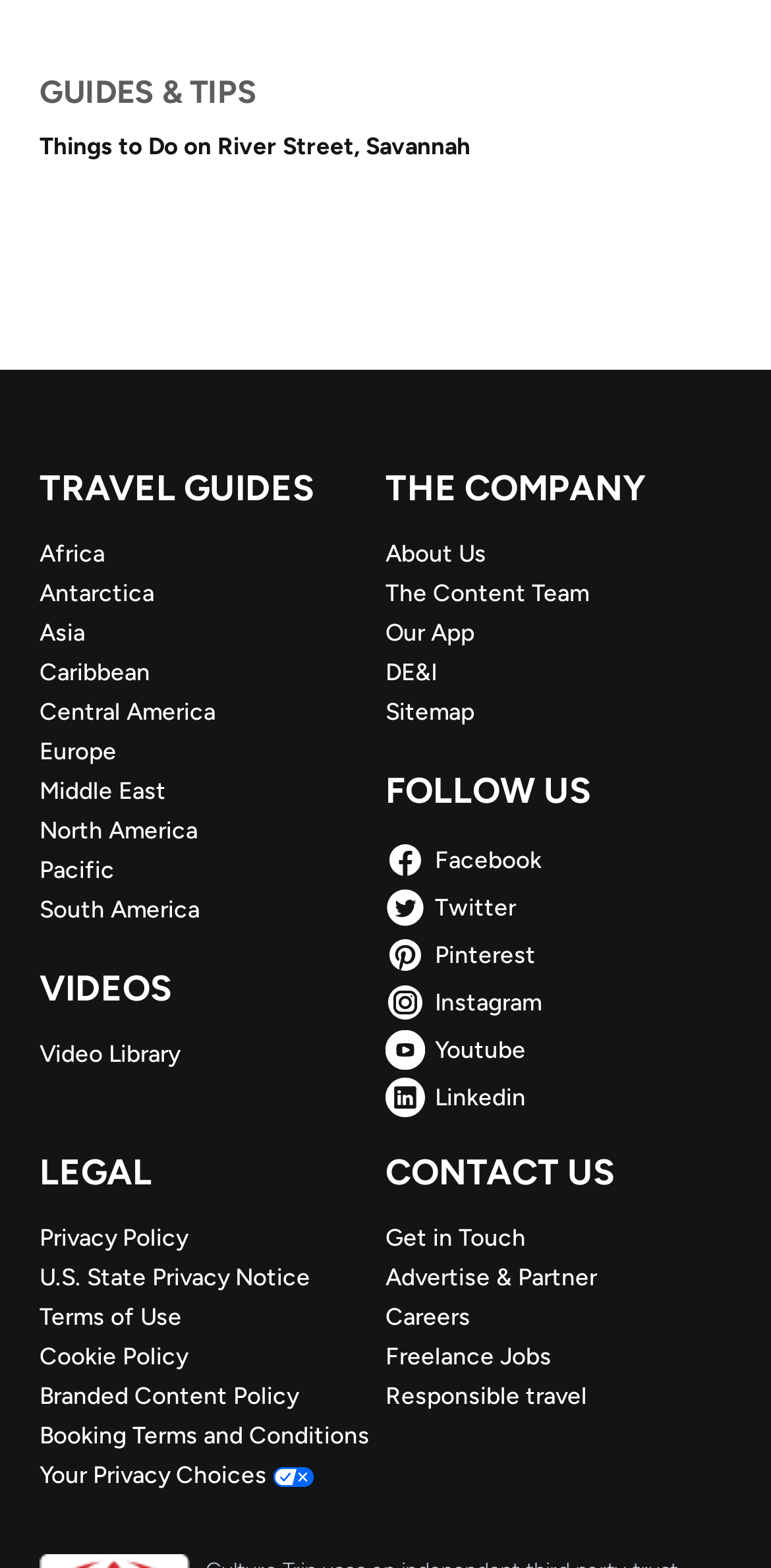Please determine the bounding box coordinates of the element's region to click in order to carry out the following instruction: "Click on Africa". The coordinates should be four float numbers between 0 and 1, i.e., [left, top, right, bottom].

[0.051, 0.344, 0.5, 0.364]